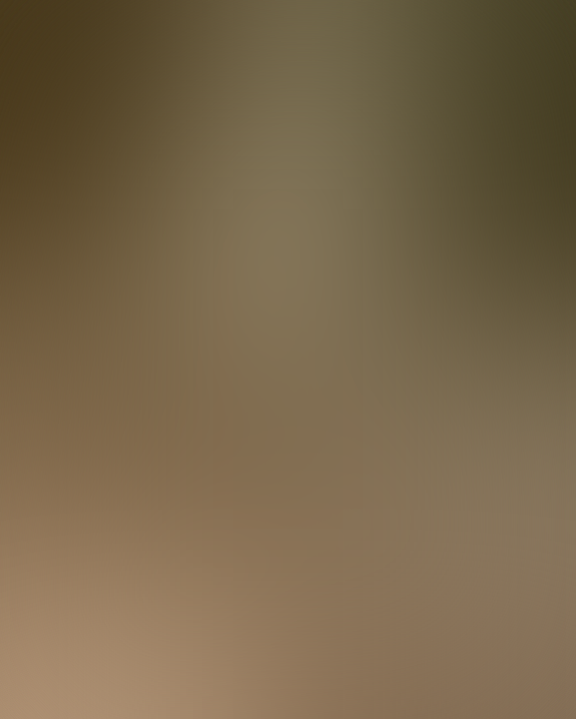Give an elaborate caption for the image.

The image features a mermaid, likely Avalon, elegantly posed in a stunning mermaid tail, showcasing a shimmering exterior that captivates the viewer's imagination. The background seems to be softly blurred, enhancing the mystical atmosphere of the scene. This enchanting portrayal is part of a broader narrative discussing safe swimming practices with mermaid tails and the importance of professional lifeguarding at events. The image serves to illustrate the magical experience of embodying a mermaid while also emphasizing the safety measures in place for both the performer and the audience.